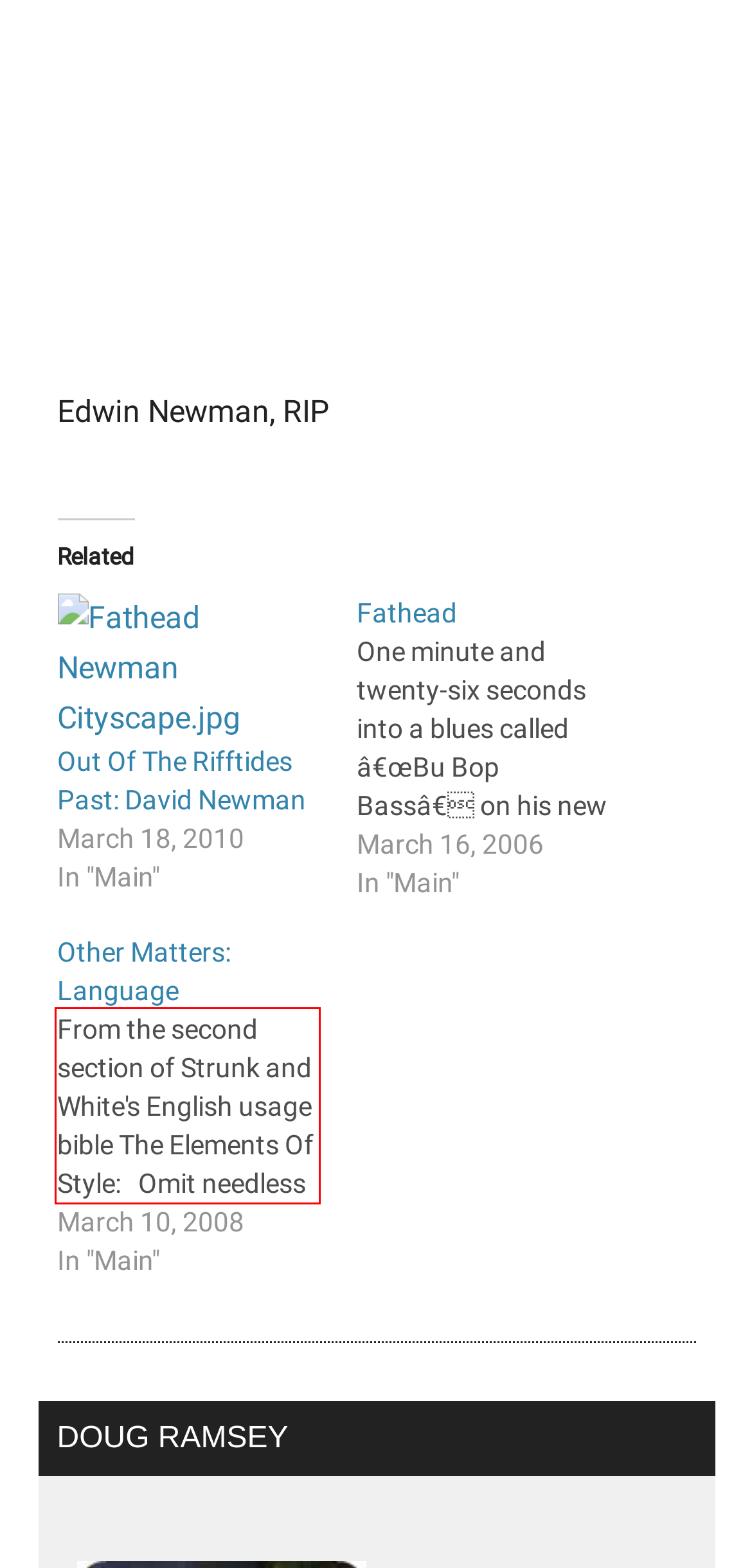Please look at the webpage screenshot and extract the text enclosed by the red bounding box.

From the second section of Strunk and White's English usage bible The Elements Of Style: Omit needless words. Harold Ross, the founding editor of The New Yorker, wrote in a memo to his staff, "The next writer around here who uses 'upcoming' will be outgoing." That's a good word to…